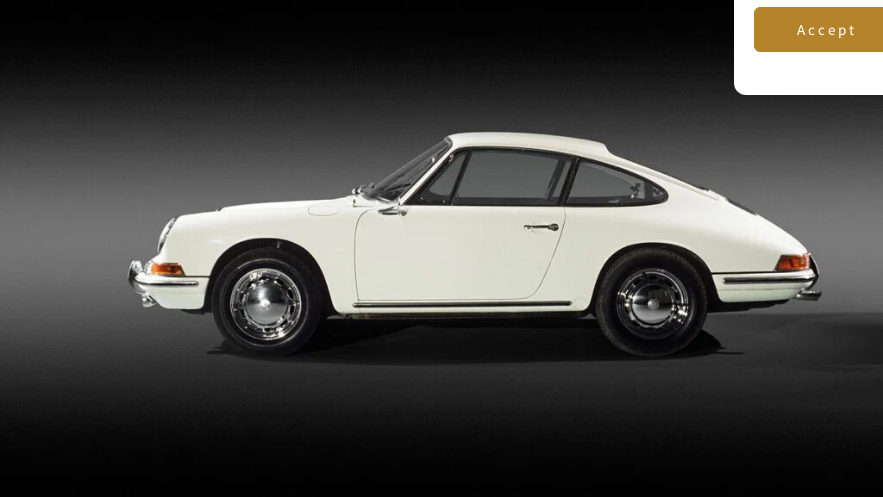Provide a one-word or short-phrase response to the question:
What is the shape of the Porsche 911's edges?

Rounded